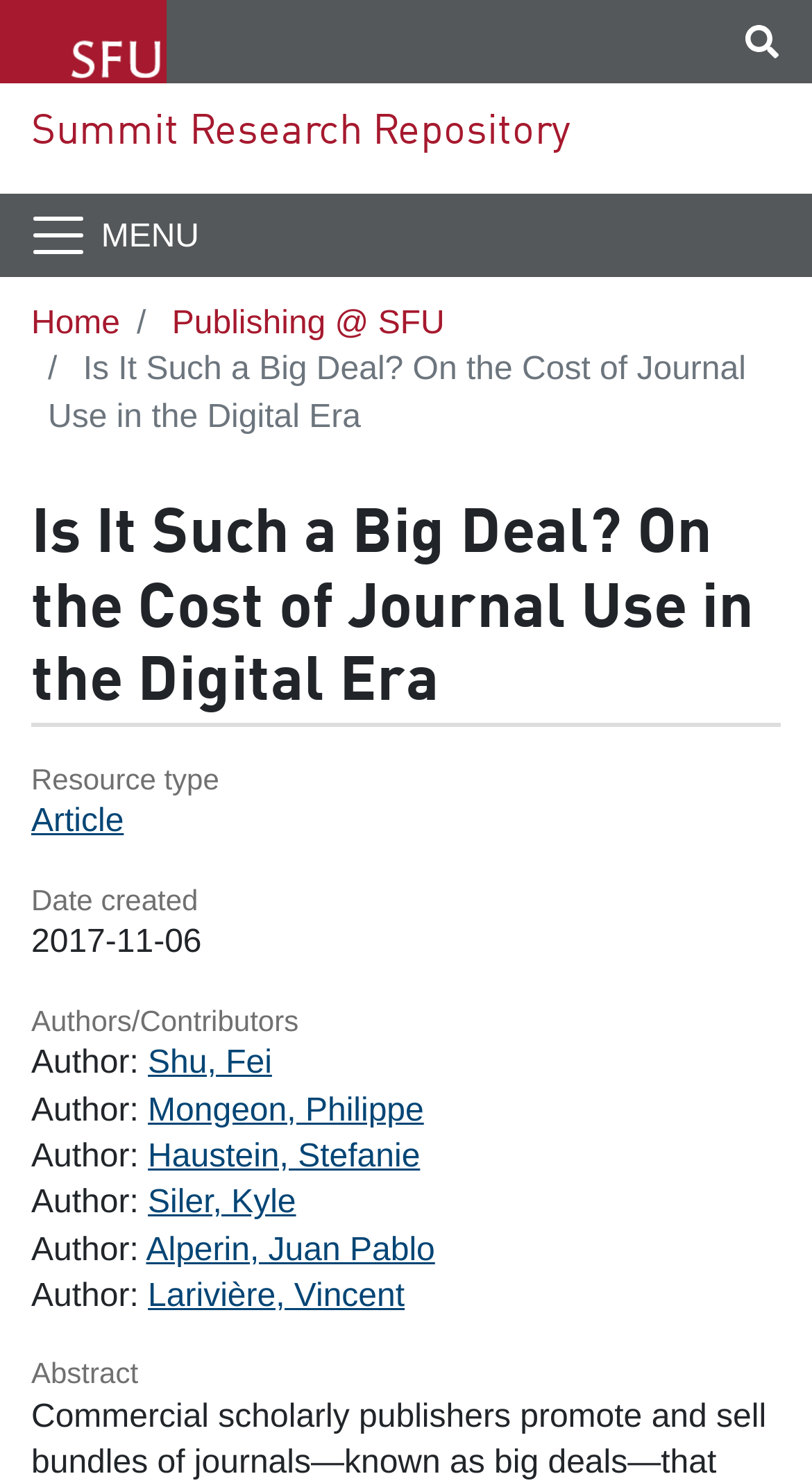How many authors are listed for the article?
Based on the content of the image, thoroughly explain and answer the question.

I counted the number of authors by looking at the 'Authors/Contributors' section, where I found links labeled 'Fei Shu', 'Philippe Mongeon', 'Stefanie Haustein', 'Kyle Siler', 'Juan Pablo Alperin', and 'Vincent Larivière', indicating that there are 6 authors listed for the article.